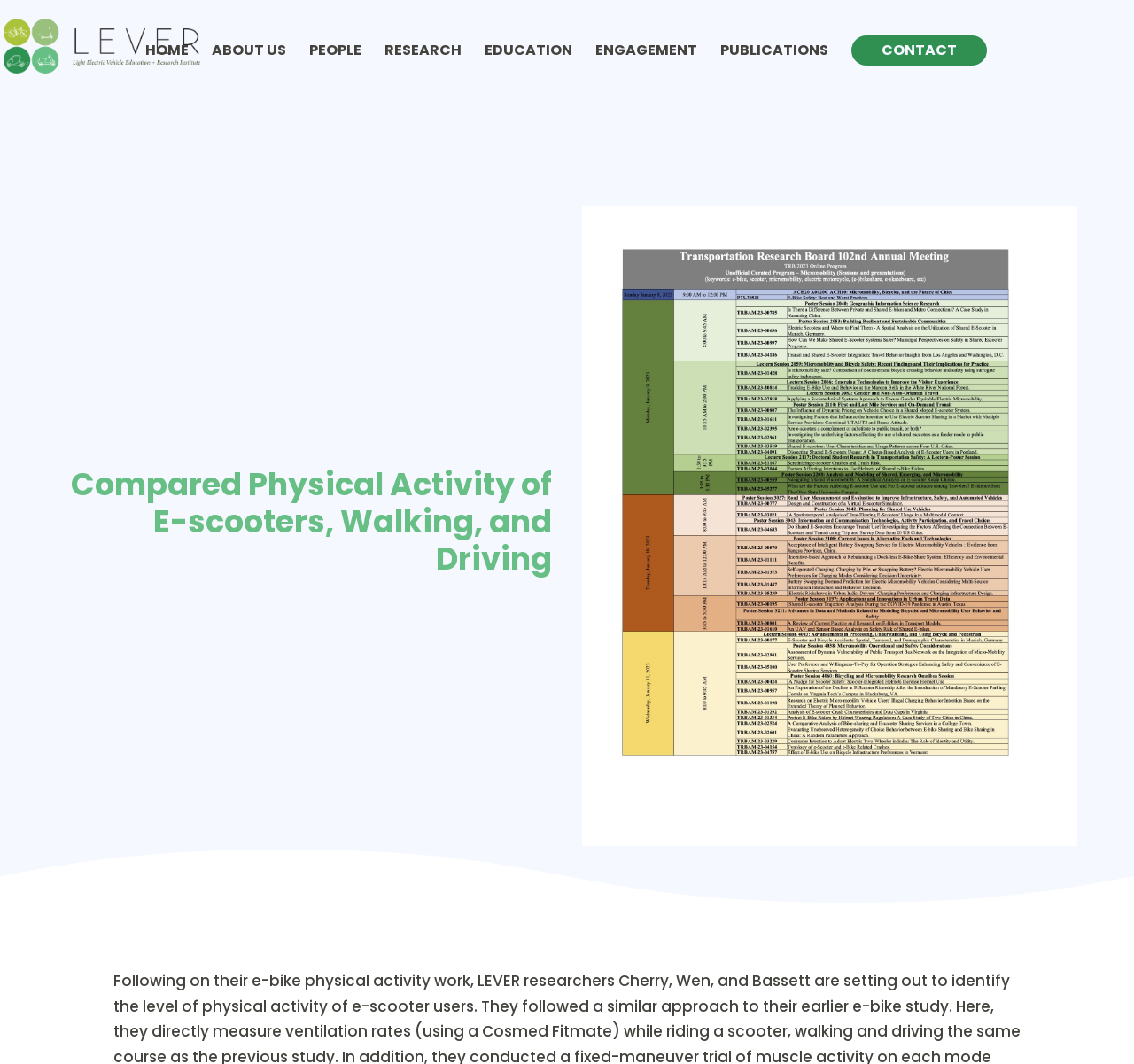Can you identify the bounding box coordinates of the clickable region needed to carry out this instruction: 'contact us'? The coordinates should be four float numbers within the range of 0 to 1, stated as [left, top, right, bottom].

[0.751, 0.033, 0.87, 0.062]